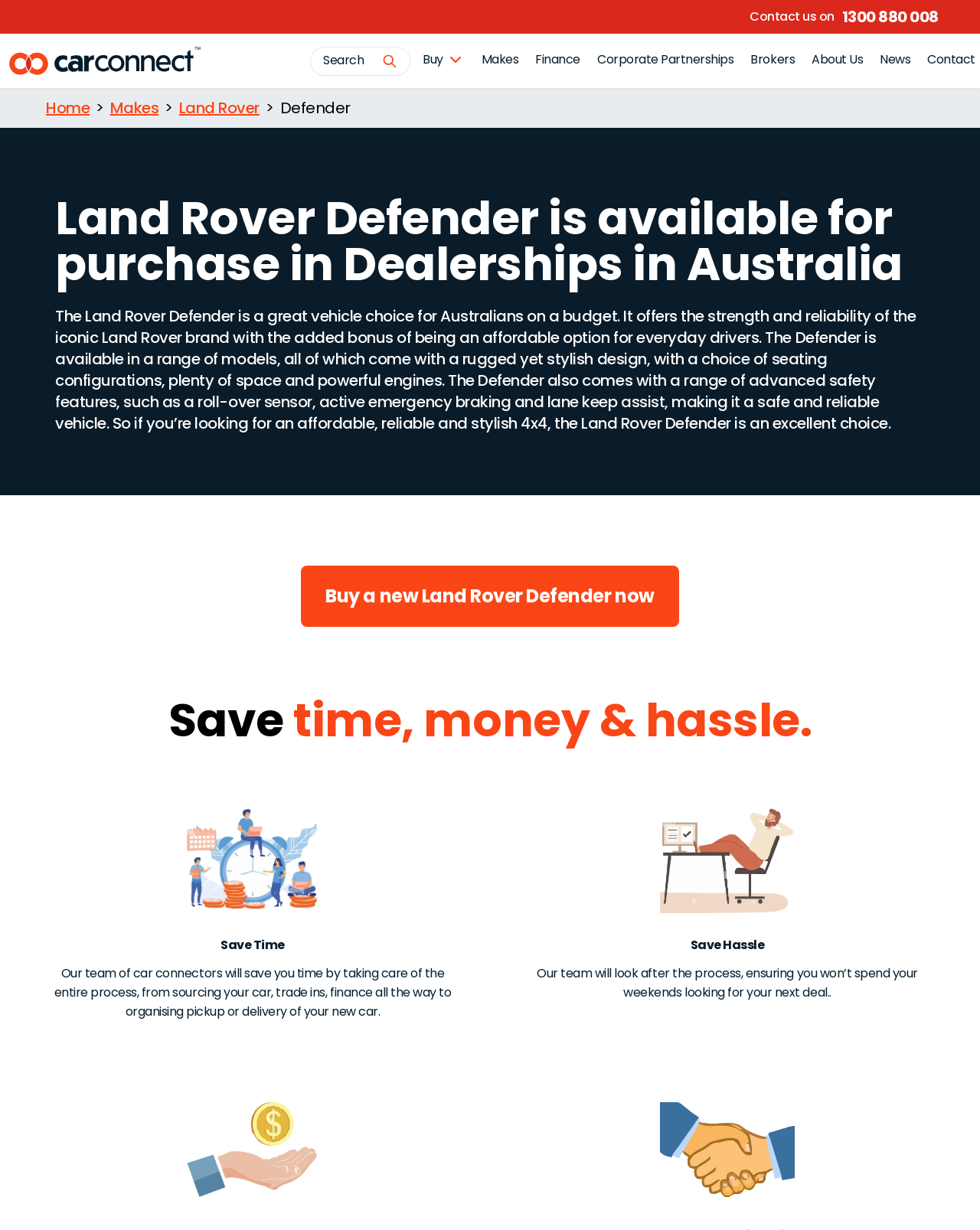Locate the bounding box coordinates of the segment that needs to be clicked to meet this instruction: "Search for a car".

[0.316, 0.038, 0.419, 0.061]